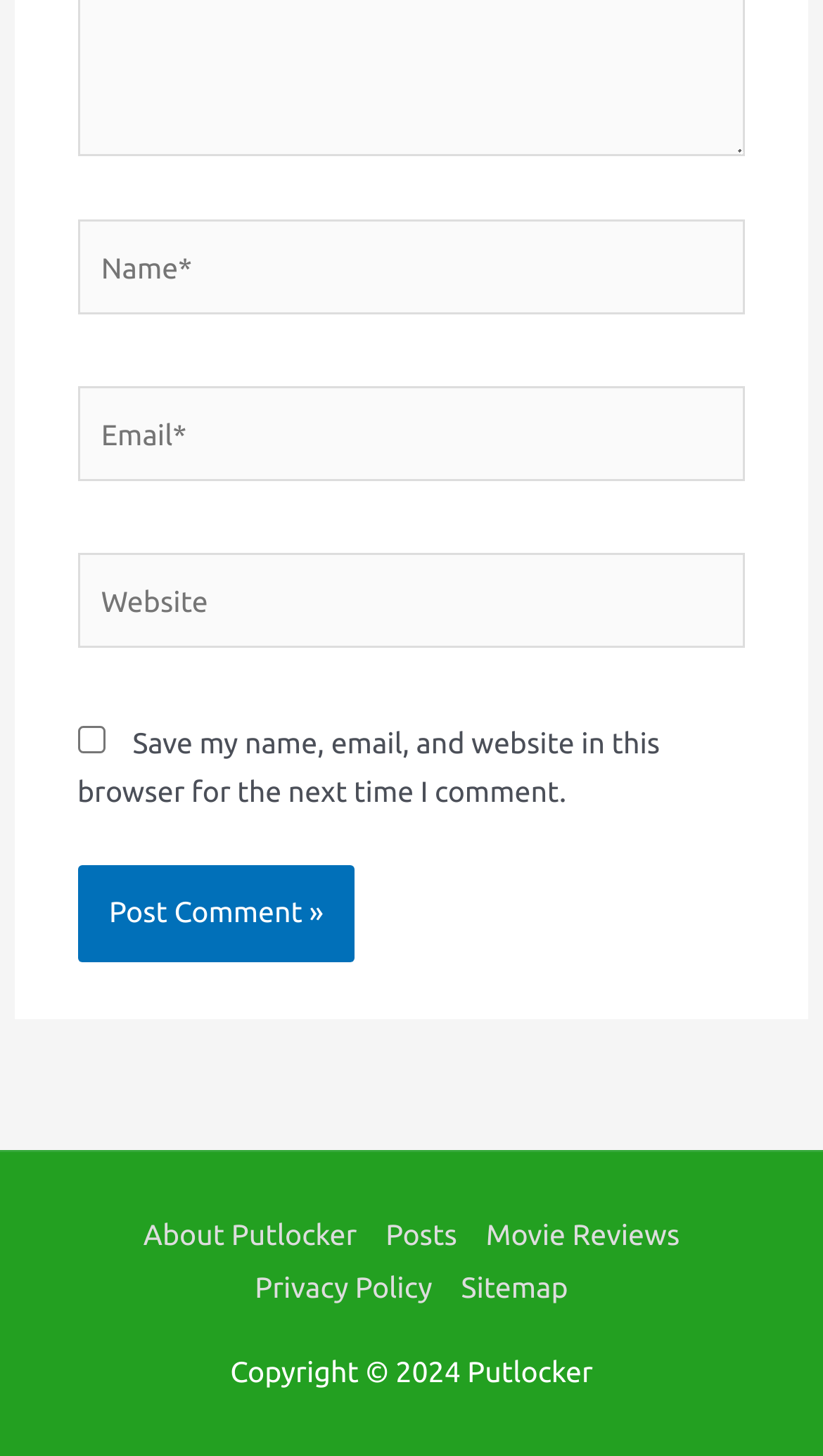Identify the bounding box coordinates of the specific part of the webpage to click to complete this instruction: "View our story".

None